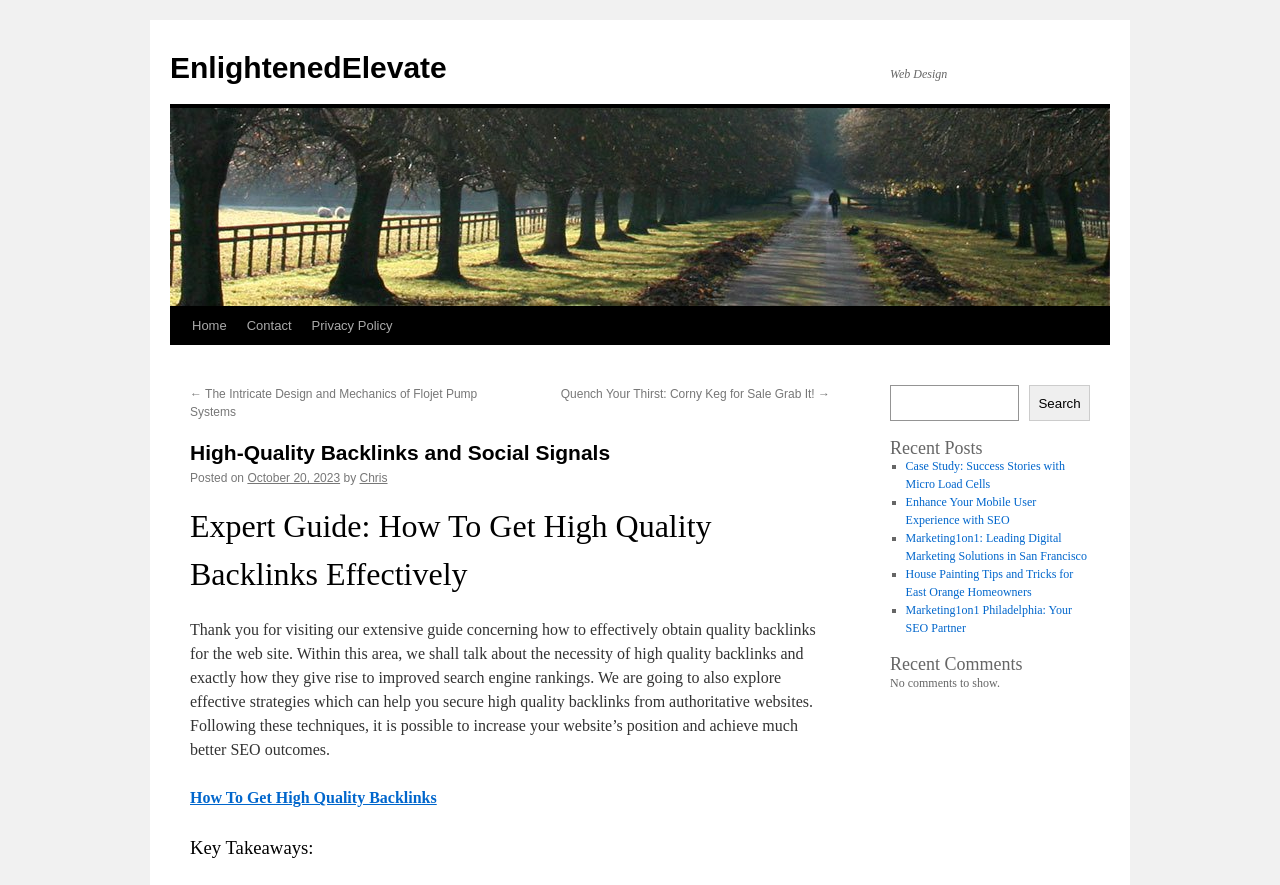Based on the element description Privacy Policy, identify the bounding box coordinates for the UI element. The coordinates should be in the format (top-left x, top-left y, bottom-right x, bottom-right y) and within the 0 to 1 range.

[0.236, 0.347, 0.314, 0.39]